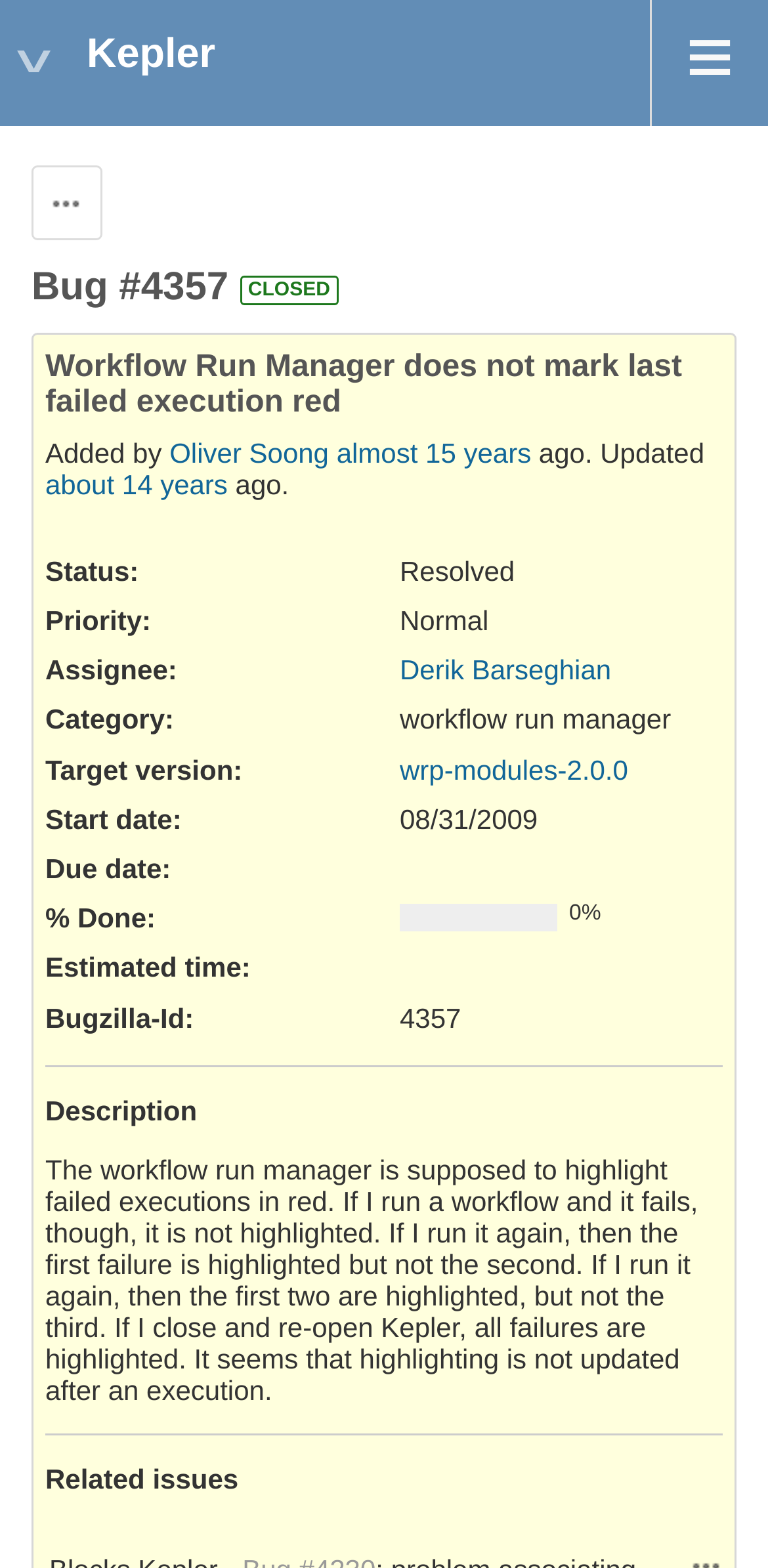Provide a brief response in the form of a single word or phrase:
What is the status of the bug?

Resolved